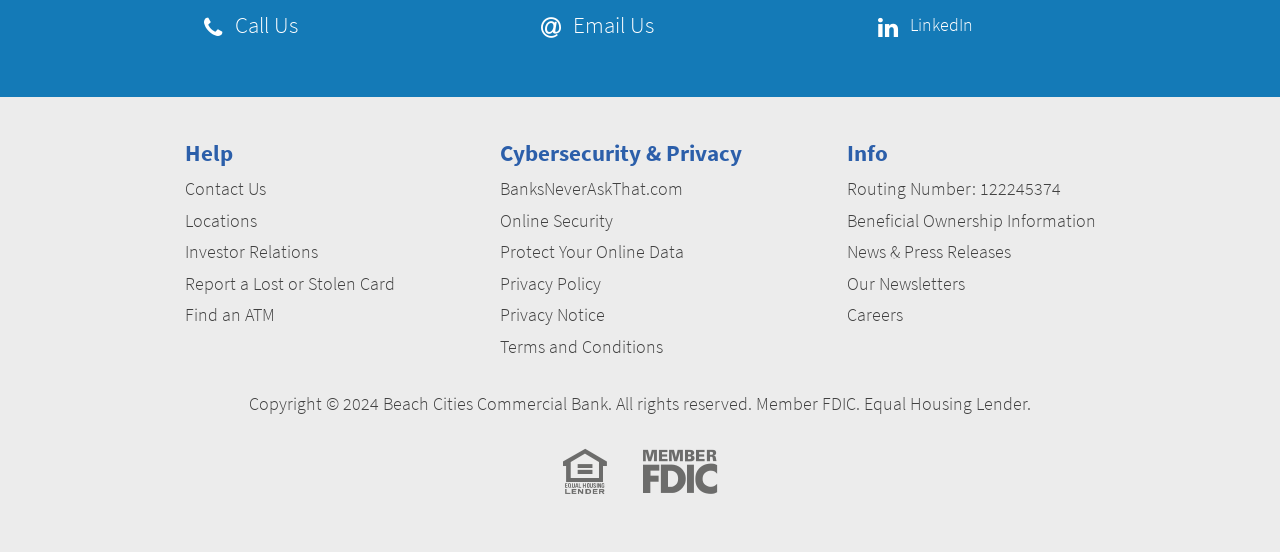Provide a one-word or one-phrase answer to the question:
What is the purpose of the 'Report a Lost or Stolen Card' link?

To report a lost or stolen card